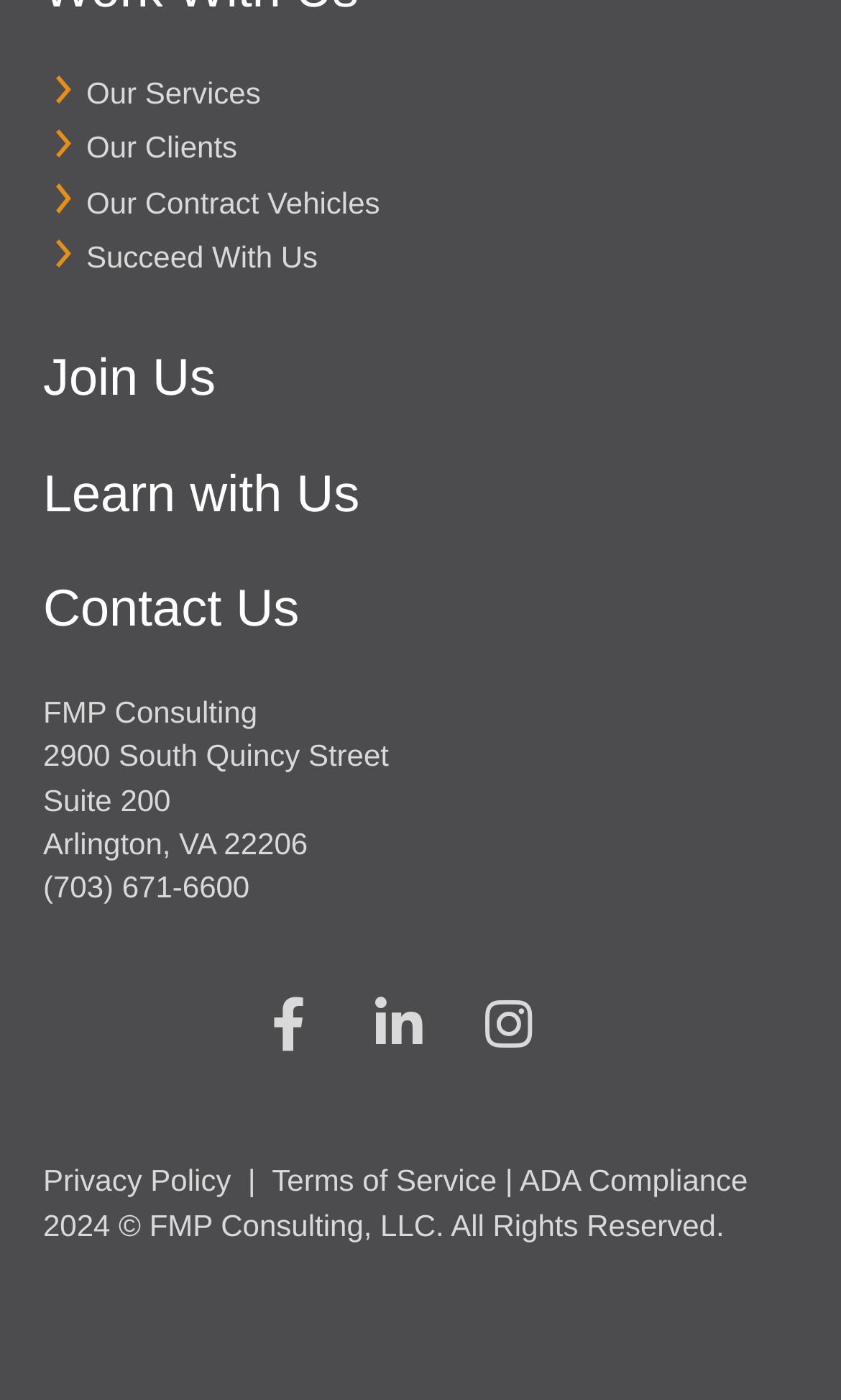Locate the coordinates of the bounding box for the clickable region that fulfills this instruction: "Click on 'Join Us'".

[0.051, 0.25, 0.256, 0.292]